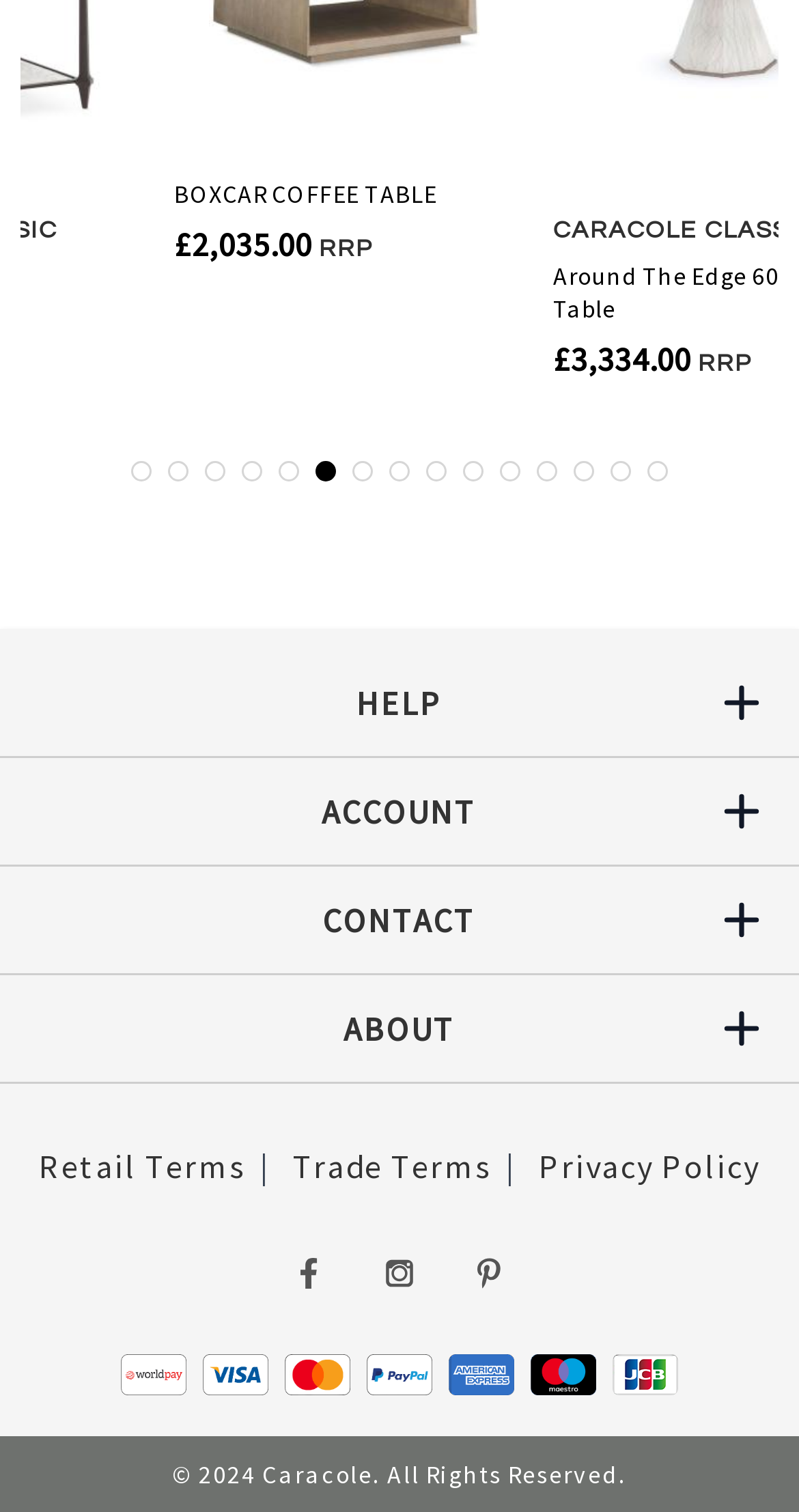What is the purpose of the links at the bottom of the webpage?
Please give a detailed and thorough answer to the question, covering all relevant points.

I inferred the purpose of the links at the bottom of the webpage by noticing that they have texts such as 'About Us', 'Press', 'Retail Terms', and 'Privacy Policy', which suggests that they provide information about the company.